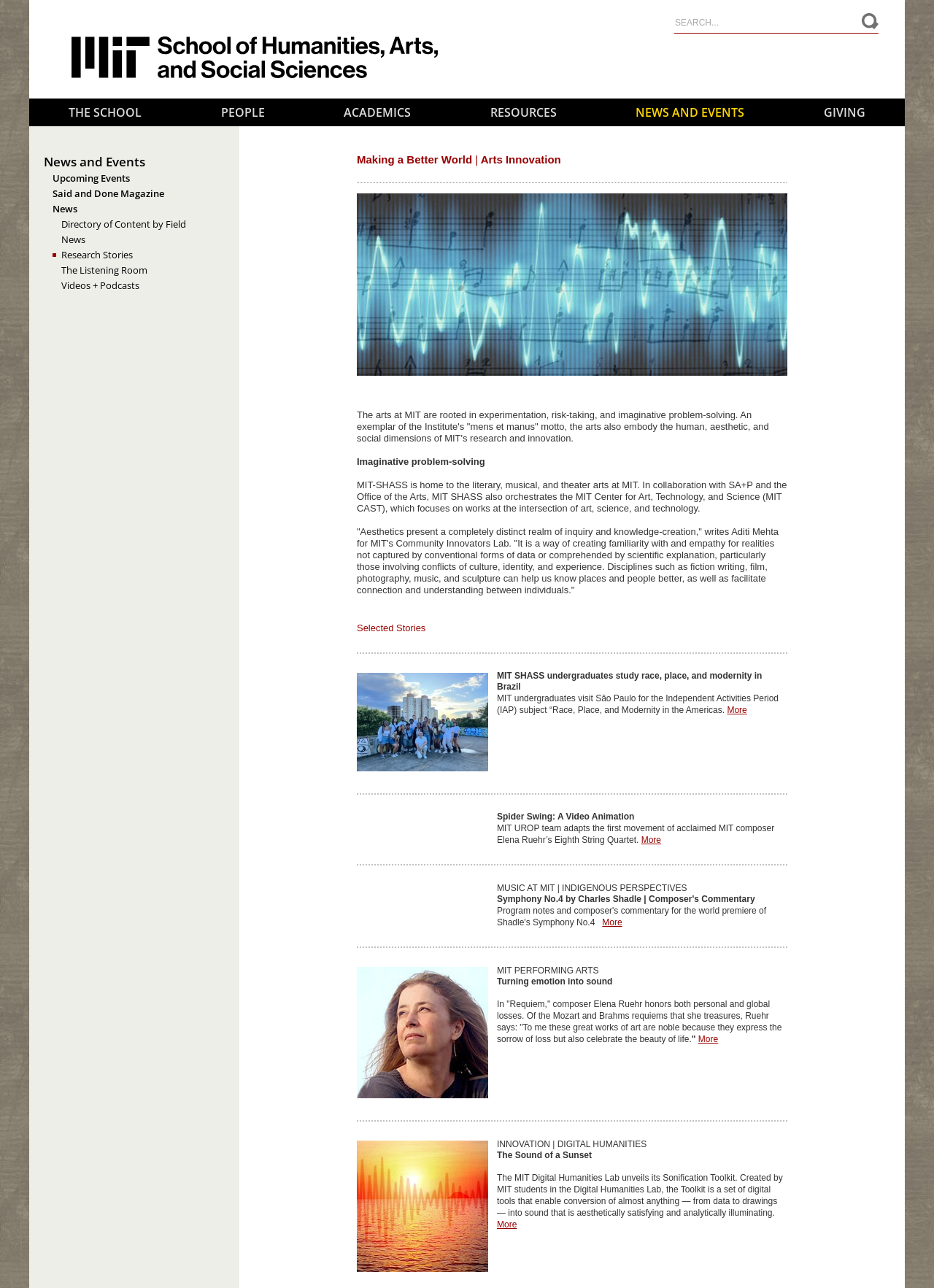Answer the question using only a single word or phrase: 
What is the purpose of the Sonification Toolkit?

To convert data into sound